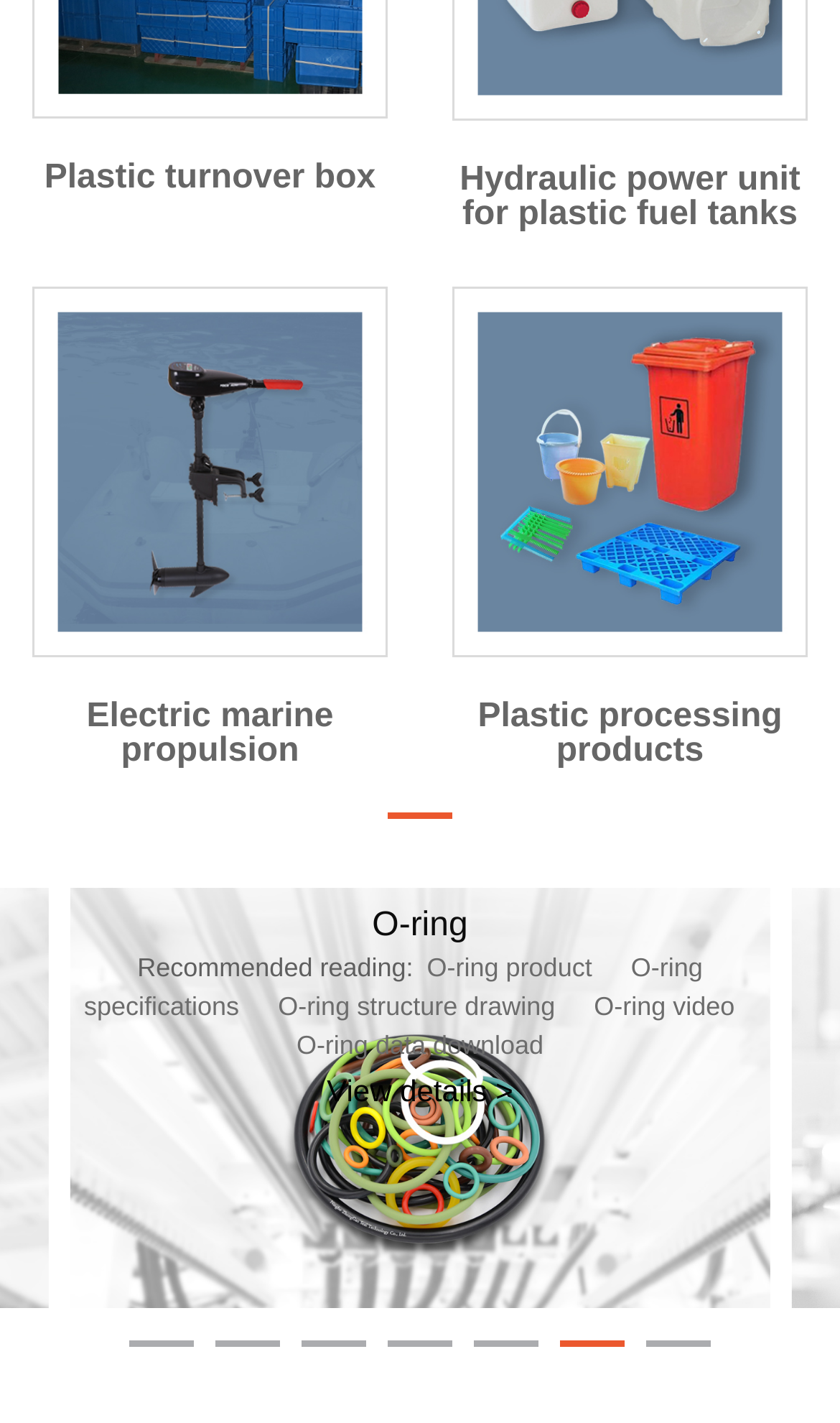Pinpoint the bounding box coordinates of the element that must be clicked to accomplish the following instruction: "Go to slide 1". The coordinates should be in the format of four float numbers between 0 and 1, i.e., [left, top, right, bottom].

[0.462, 0.571, 0.538, 0.575]